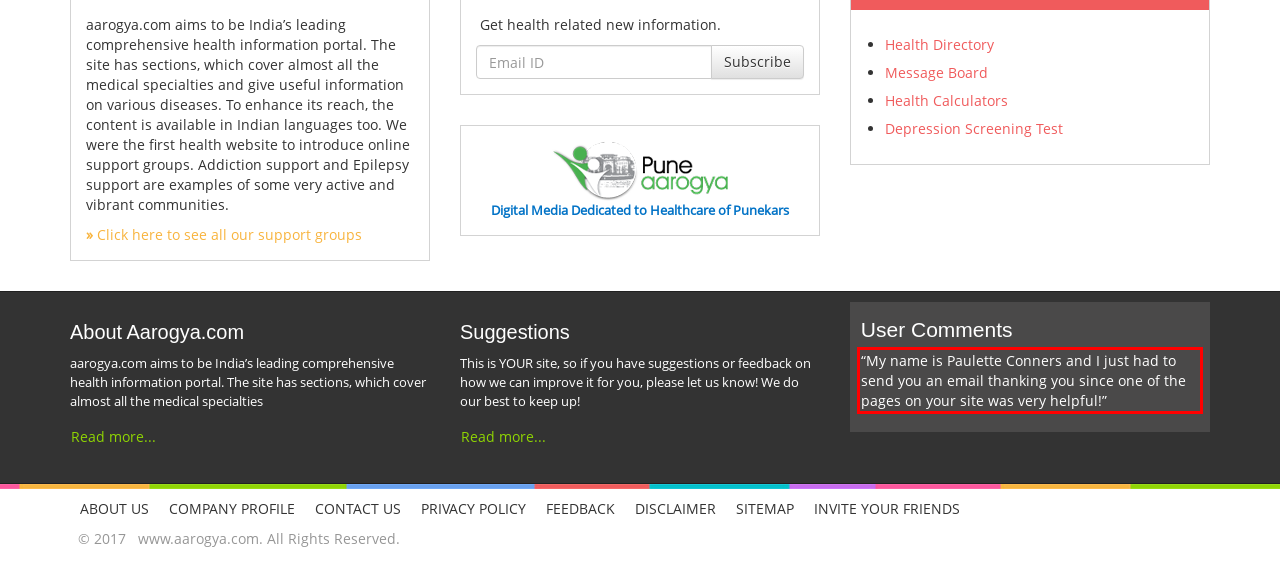Analyze the red bounding box in the provided webpage screenshot and generate the text content contained within.

“My name is Paulette Conners and I just had to send you an email thanking you since one of the pages on your site was very helpful!”